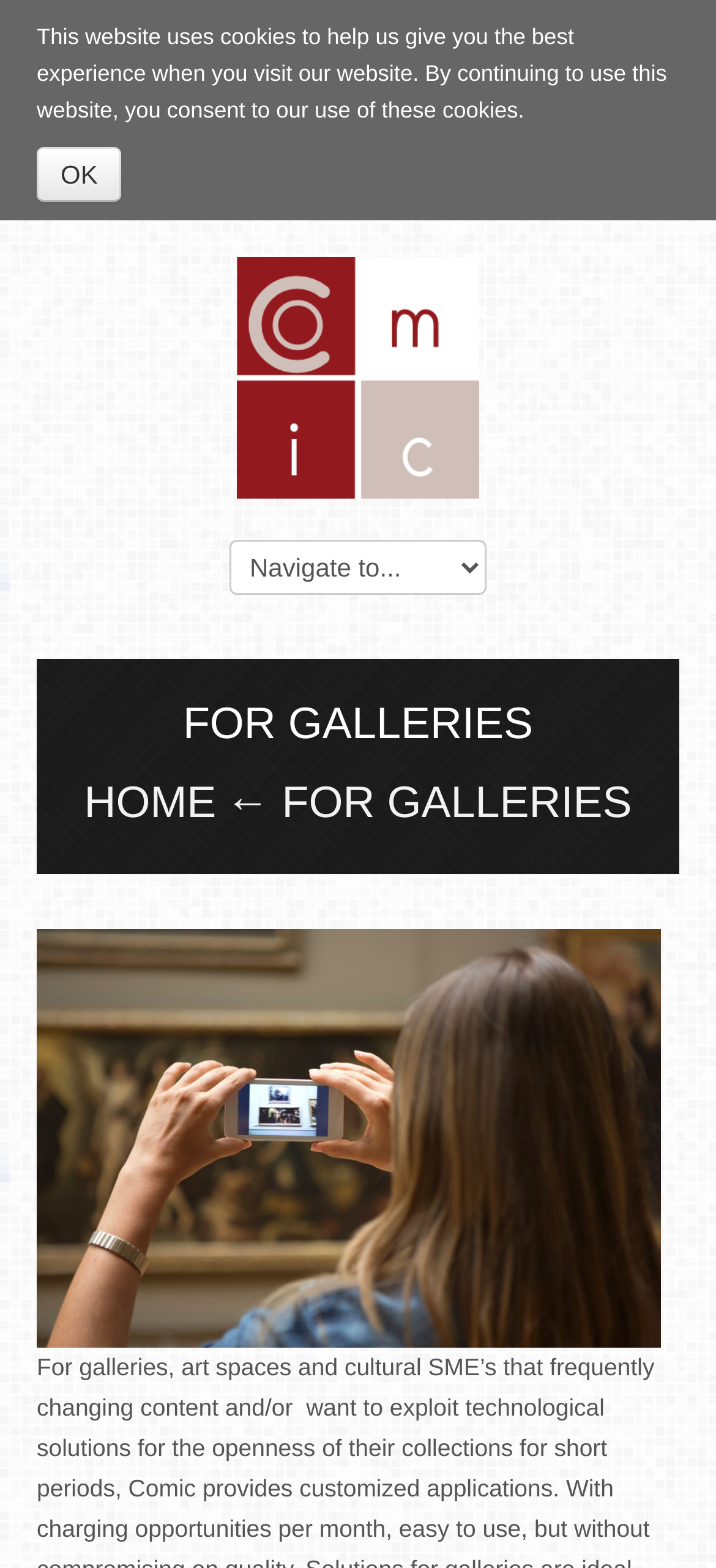What is the logo of the website?
Please give a detailed and elaborate explanation in response to the question.

The logo of the website is 'Comic Logo' which is an image located at the top of the webpage, as indicated by the bounding box coordinates [0.331, 0.164, 0.669, 0.319] and the OCR text 'Comic Logo'.